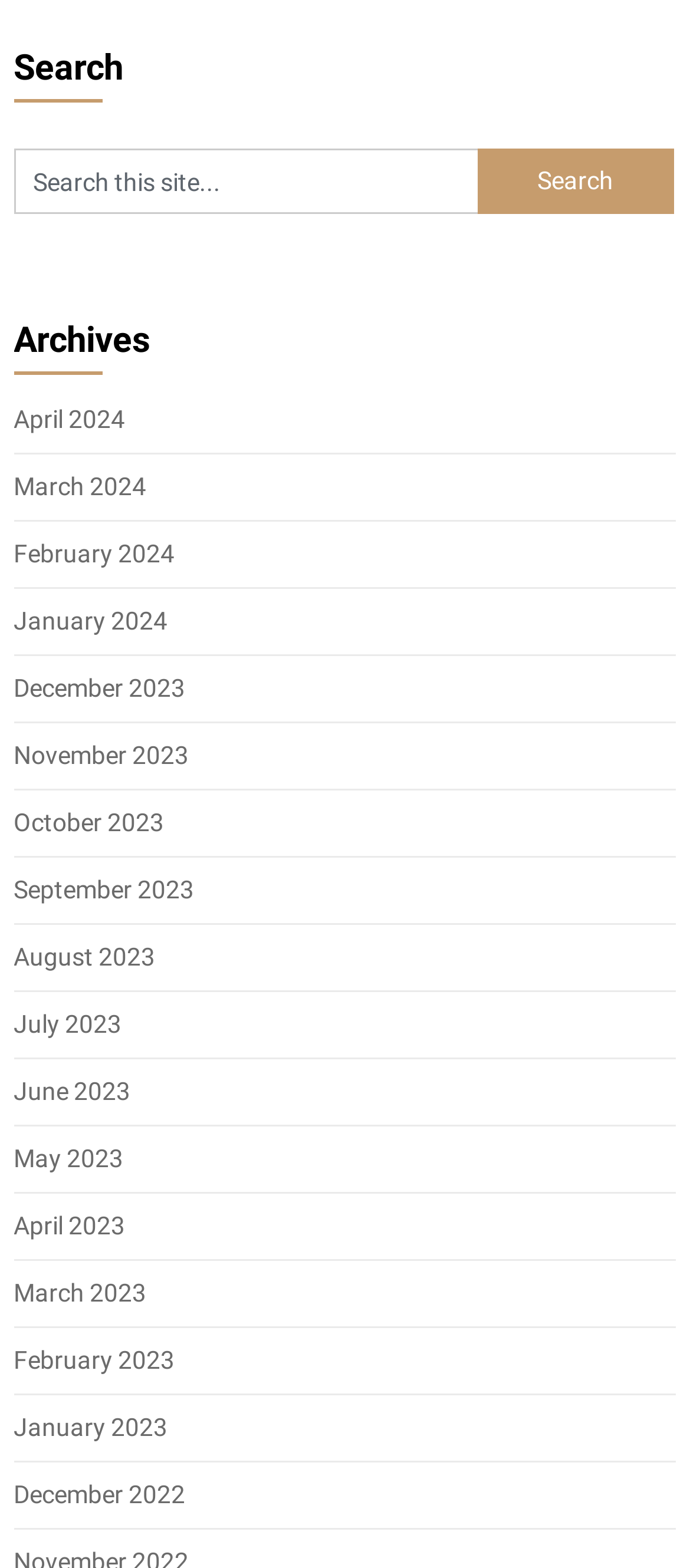Could you locate the bounding box coordinates for the section that should be clicked to accomplish this task: "View April 2024 archives".

[0.02, 0.259, 0.182, 0.277]